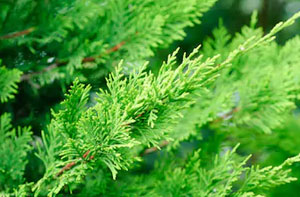Illustrate the image with a detailed and descriptive caption.

This image features the lush, green foliage of a Leylandii hedge, showcasing the dense, vibrant needle-like leaves that are characteristic of this popular evergreen species. Leylandii are commonly used in gardens for their rapid growth and ability to form effective privacy screens. Proper trimming and maintenance are essential to keep these hedges healthy and aesthetically pleasing. Expert advice is often recommended for optimal planting and care, particularly reflecting the expertise available in Leicester, where local professionals can guide on suitable hedge varieties and their maintenance needs.